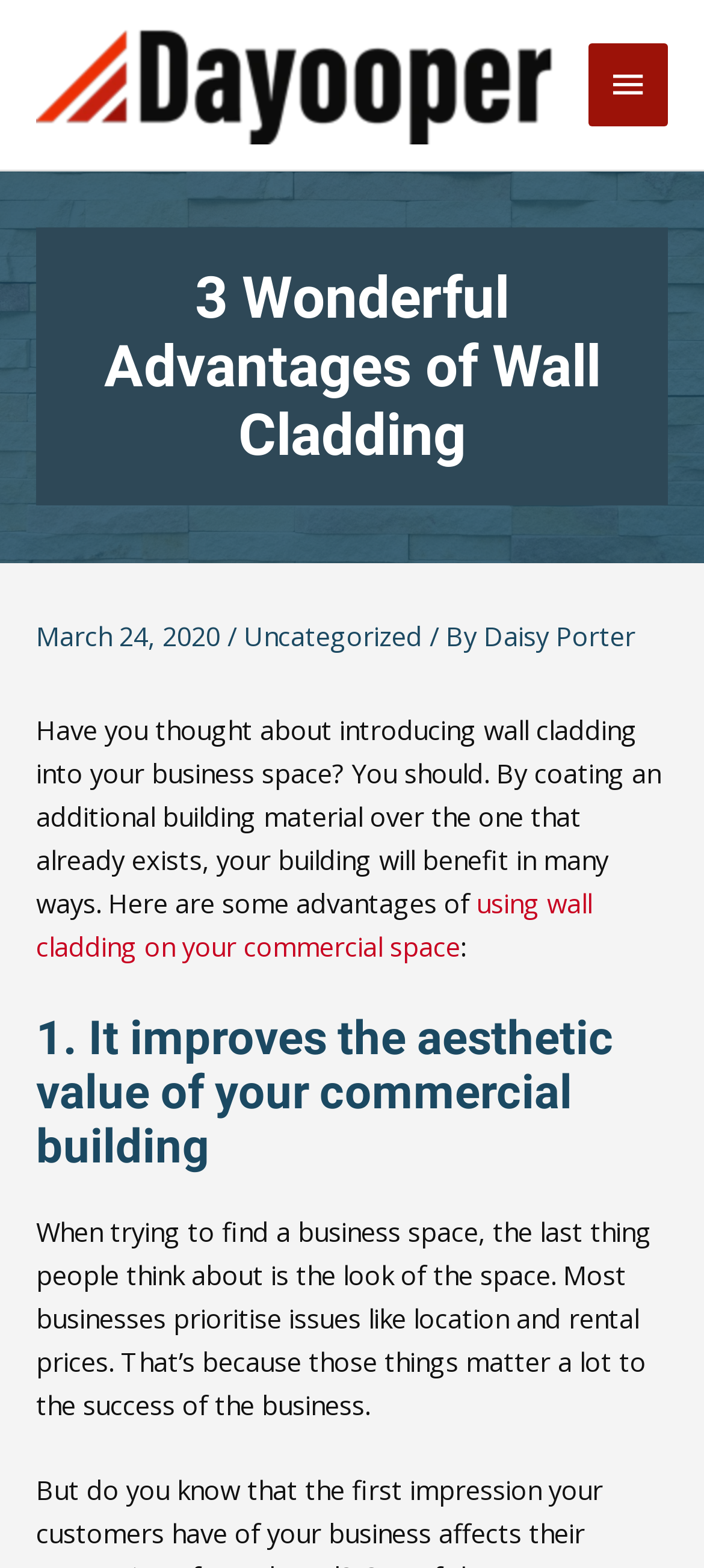Respond with a single word or phrase to the following question:
What is the purpose of wall cladding?

coating an additional building material